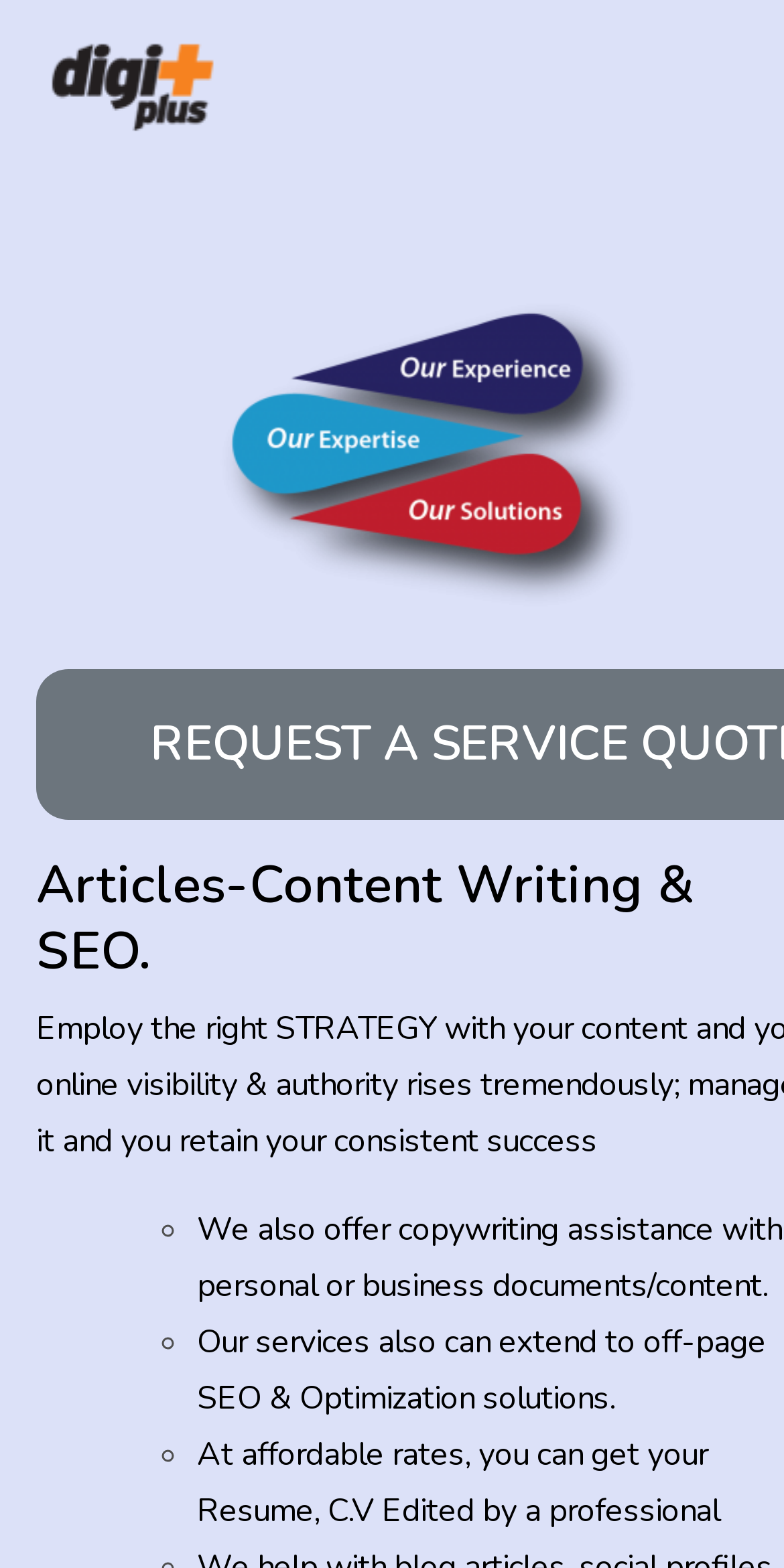Offer a thorough description of the webpage.

The webpage is about content writing services, specifically highlighting the offerings of Digi Plus. At the top left, there is a link to Digi Plus, accompanied by an image with the same name. Below this, there are two small, empty text elements.

A larger image related to web content writing is positioned towards the right side of the page, taking up a significant portion of the screen. Below this image, there is a list of services offered, marked by bullet points (◦). The first item on the list describes copywriting assistance for personal or business documents and content. The second item mentions off-page SEO and optimization solutions. The third item highlights resume and CV editing services by a professional, available at affordable rates.

Overall, the webpage appears to be promoting the content writing services of Digi Plus, showcasing their range of offerings and expertise.